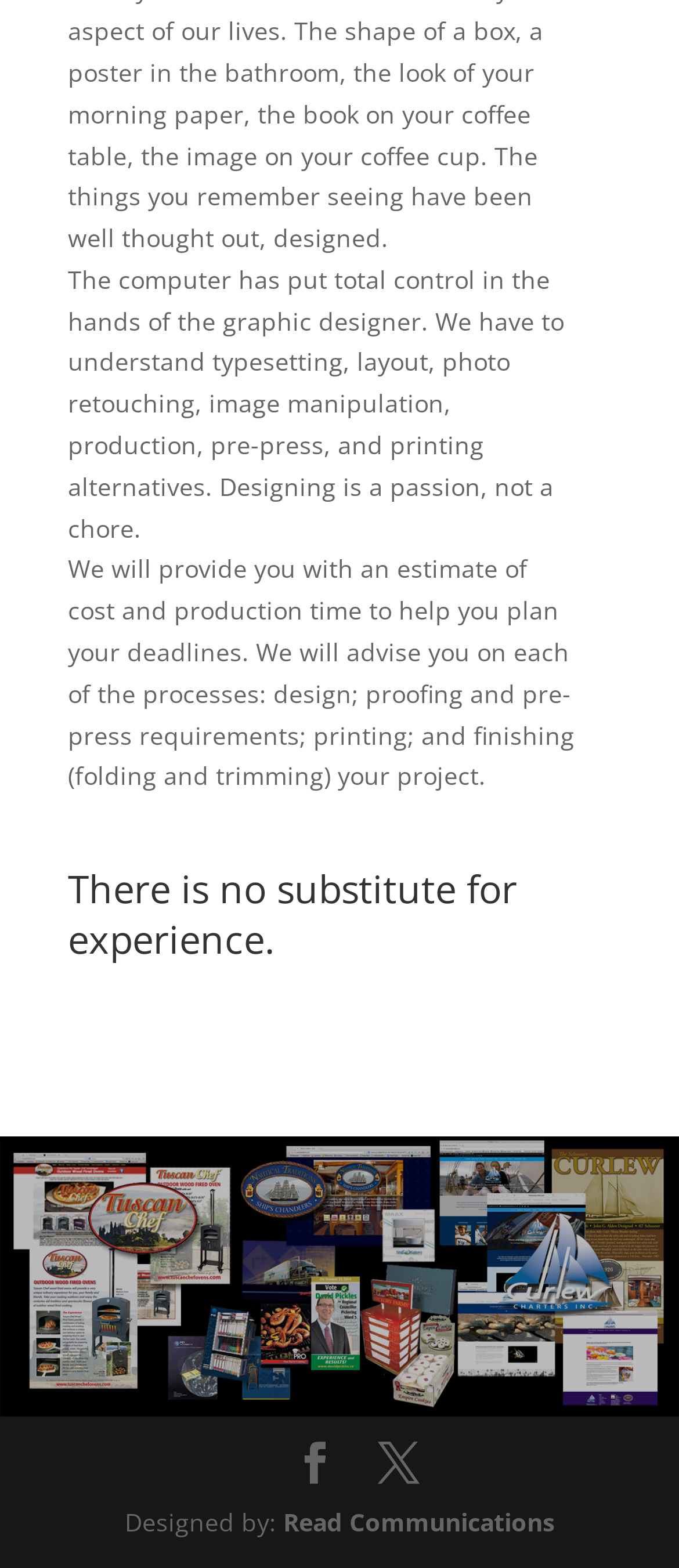What is the theme of the quote 'There is no substitute for experience.'?
Based on the screenshot, give a detailed explanation to answer the question.

The quote 'There is no substitute for experience' suggests that experience is essential and cannot be replaced by anything else, implying that the theme of the quote is the importance of experience.